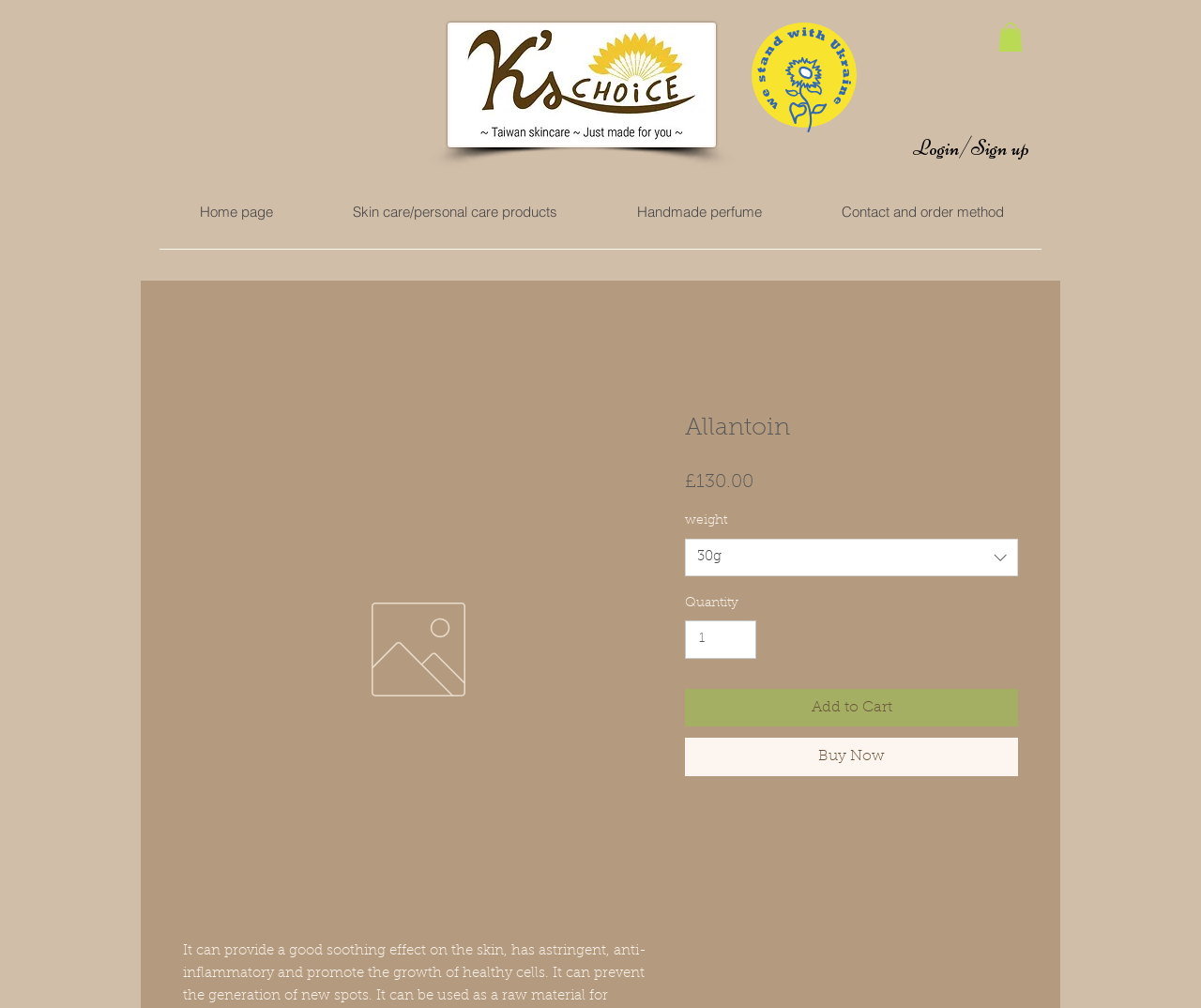What is the price of Allantoin?
We need a detailed and meticulous answer to the question.

I found the price of Allantoin by looking at the navigation menu and clicking on the 'Skin care/personal care products' link, which led me to a product page with a heading 'Allantoin' and a price tag of £130.00.